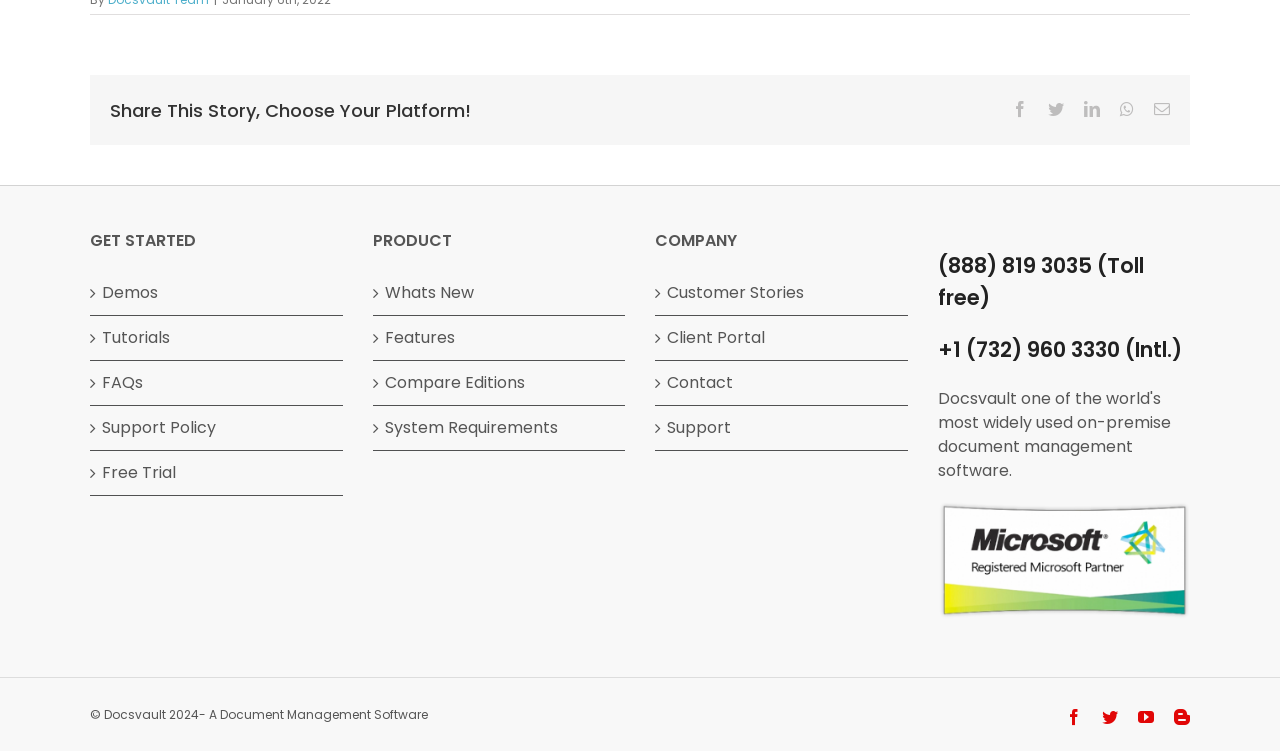What is the purpose of the links at the top?
Answer with a single word or phrase by referring to the visual content.

Share the story